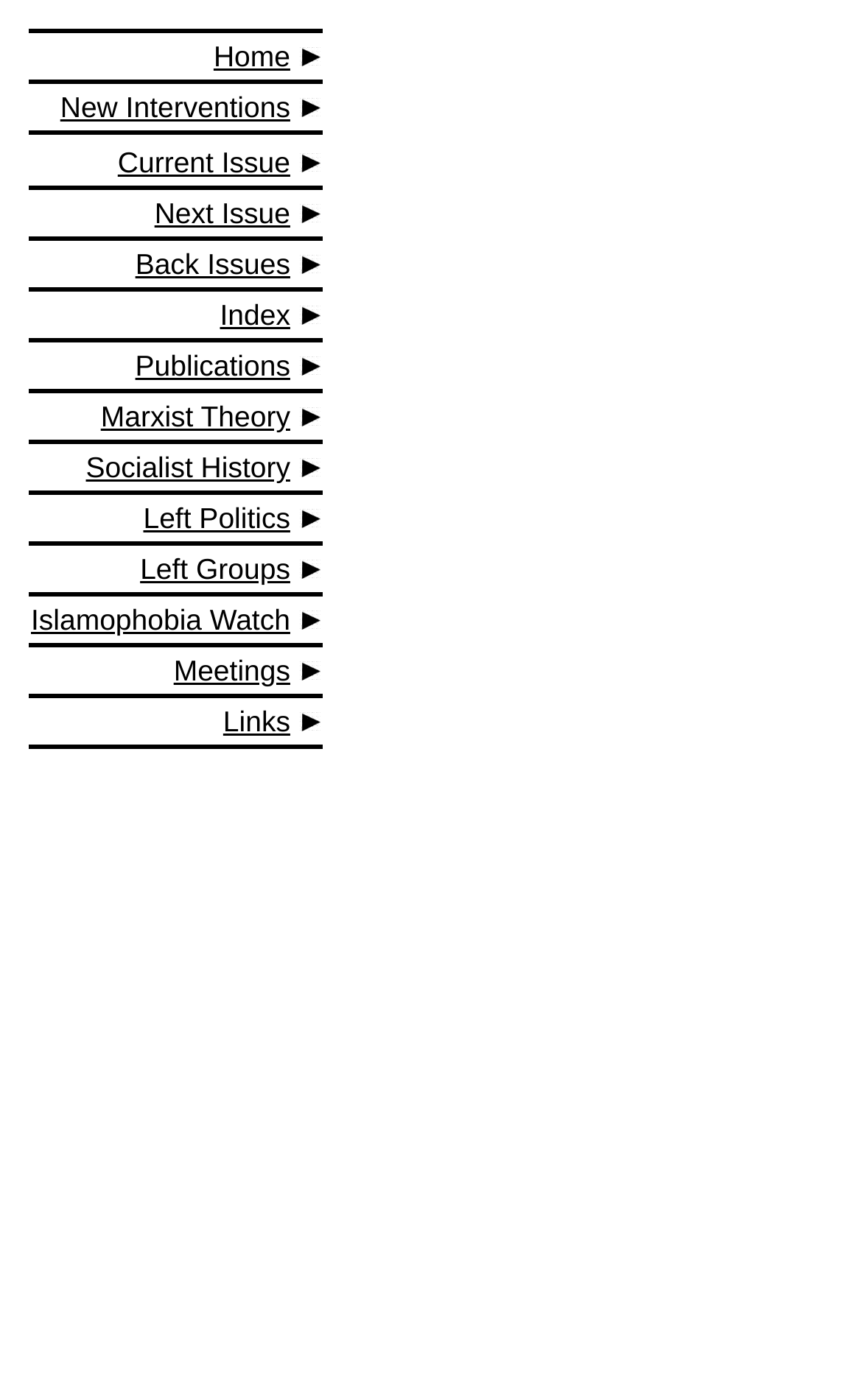Please specify the bounding box coordinates of the clickable section necessary to execute the following command: "Explore Marxist Theory".

[0.117, 0.286, 0.337, 0.309]